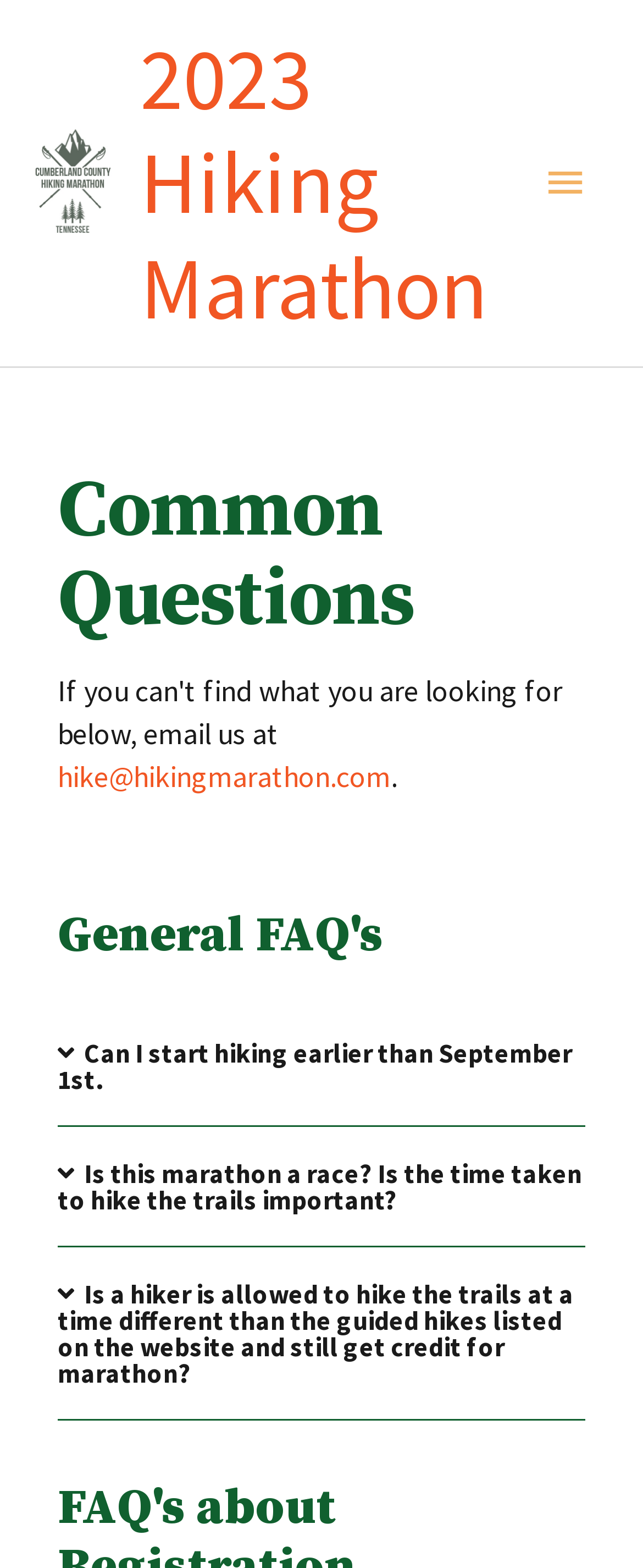Provide the bounding box coordinates for the area that should be clicked to complete the instruction: "Email to hike@hikingmarathon.com".

[0.09, 0.483, 0.608, 0.508]